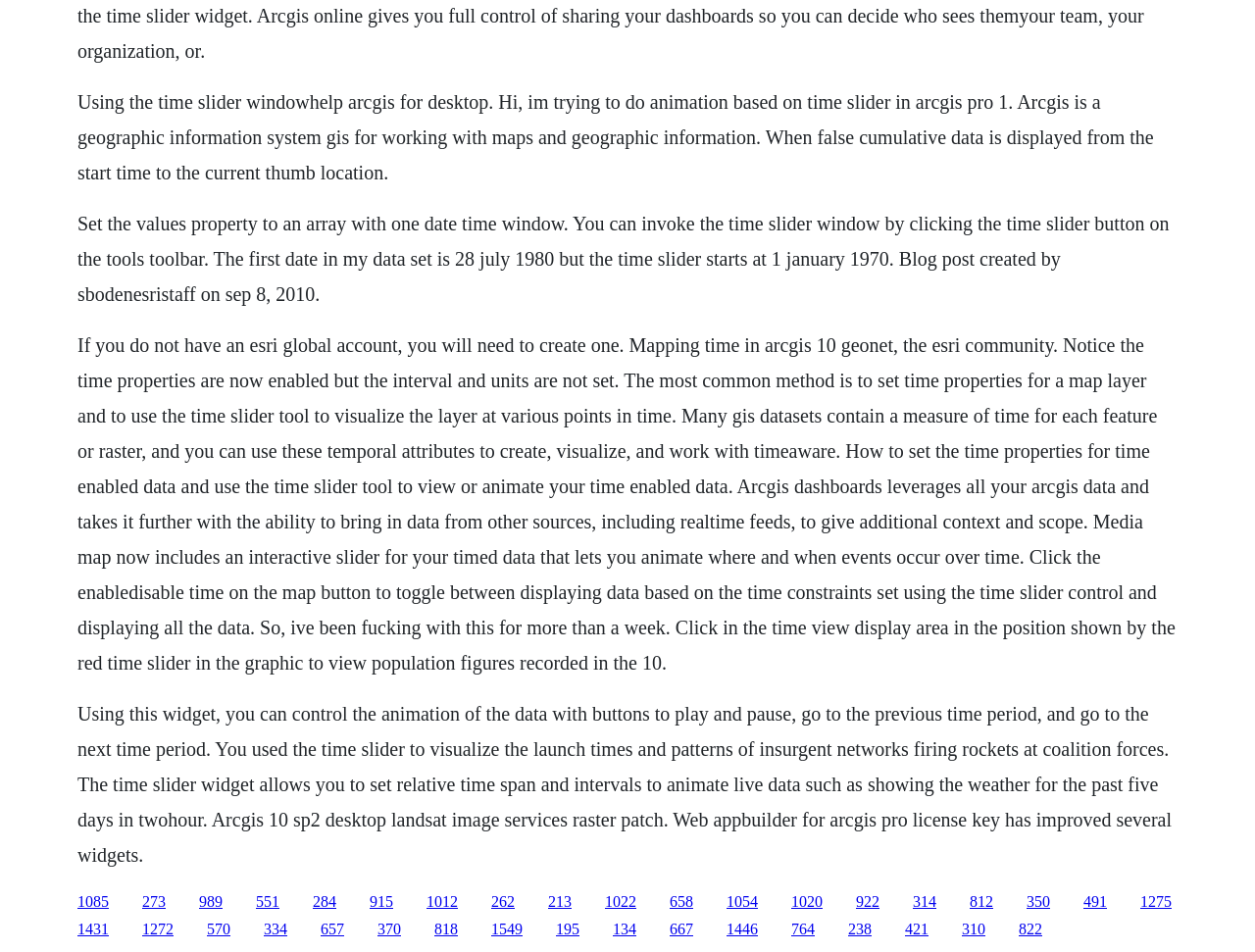Pinpoint the bounding box coordinates of the clickable area needed to execute the instruction: "Get information about the company". The coordinates should be specified as four float numbers between 0 and 1, i.e., [left, top, right, bottom].

None